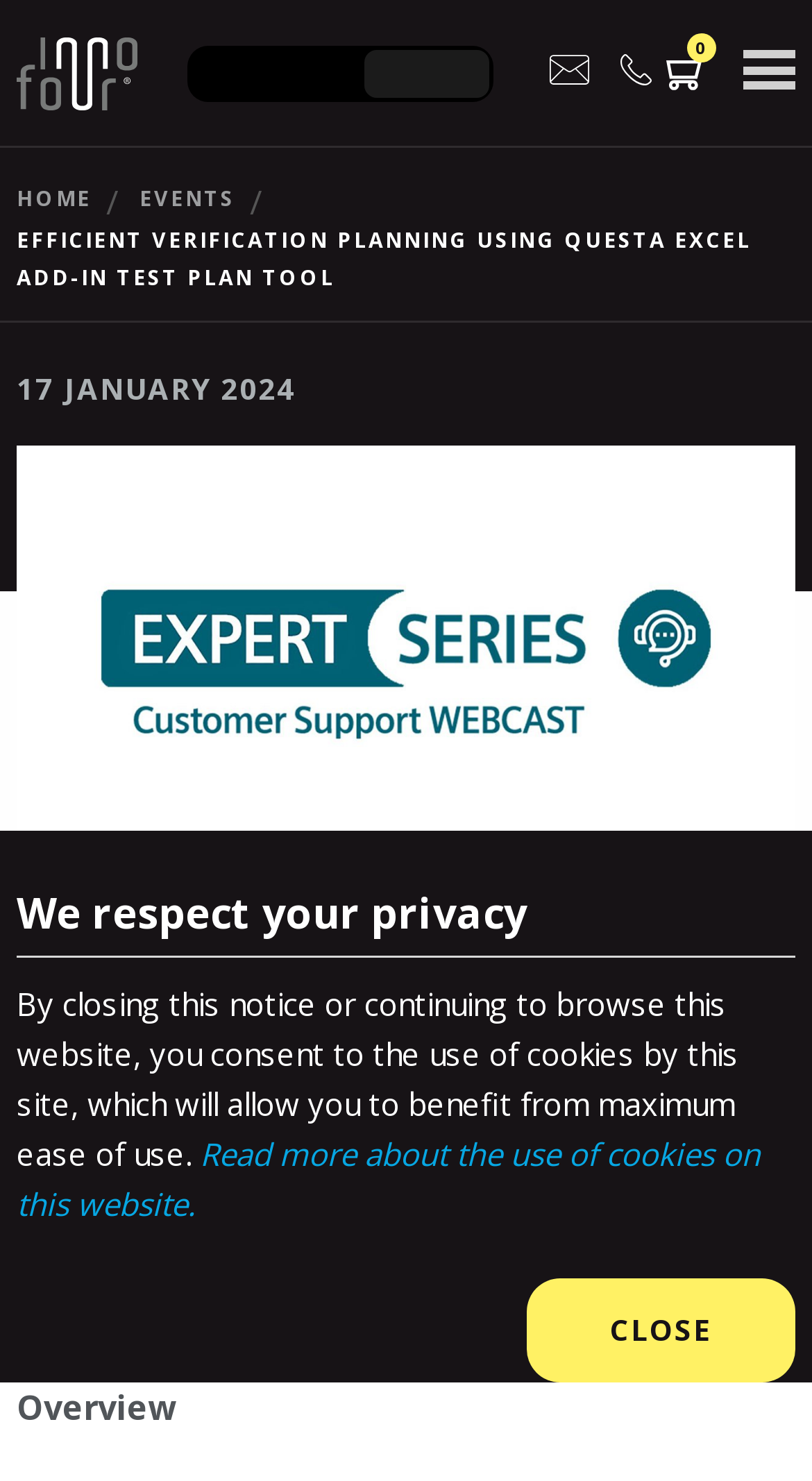Given the element description, predict the bounding box coordinates in the format (top-left x, top-left y, bottom-right x, bottom-right y). Make sure all values are between 0 and 1. Here is the element description: Learn more about troubleshooting WordPress.

None